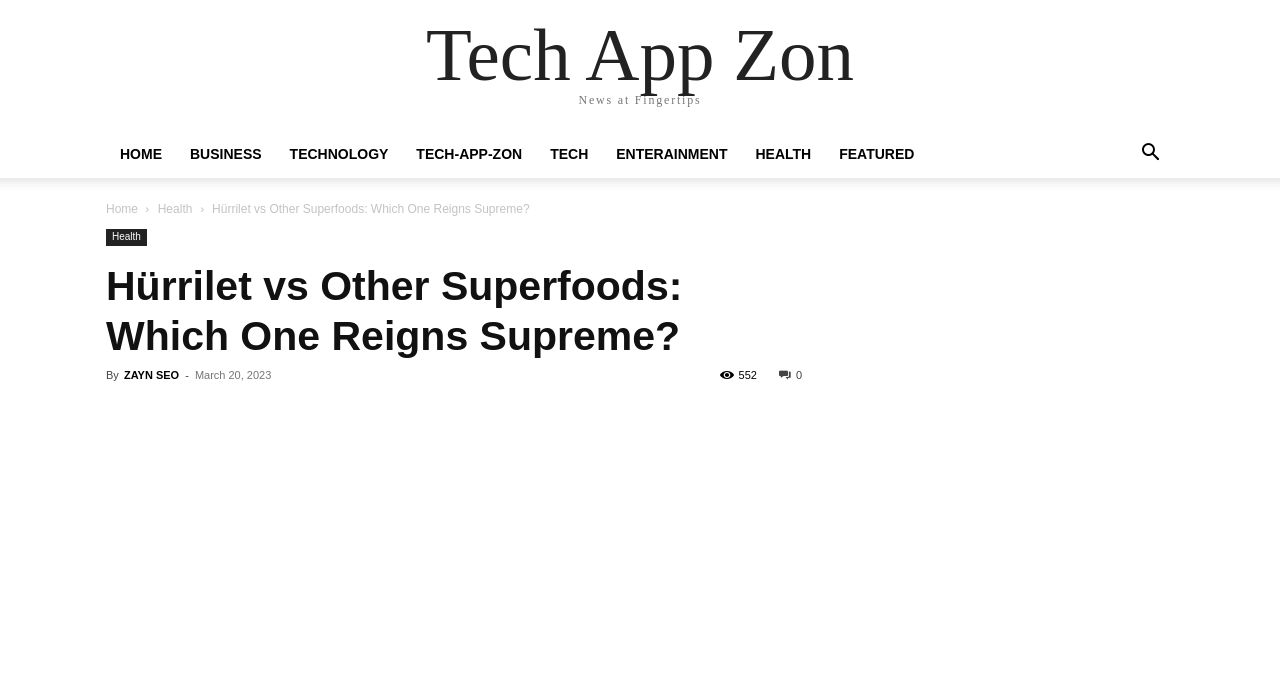Locate the bounding box coordinates of the segment that needs to be clicked to meet this instruction: "Visit MDS Trucking".

None